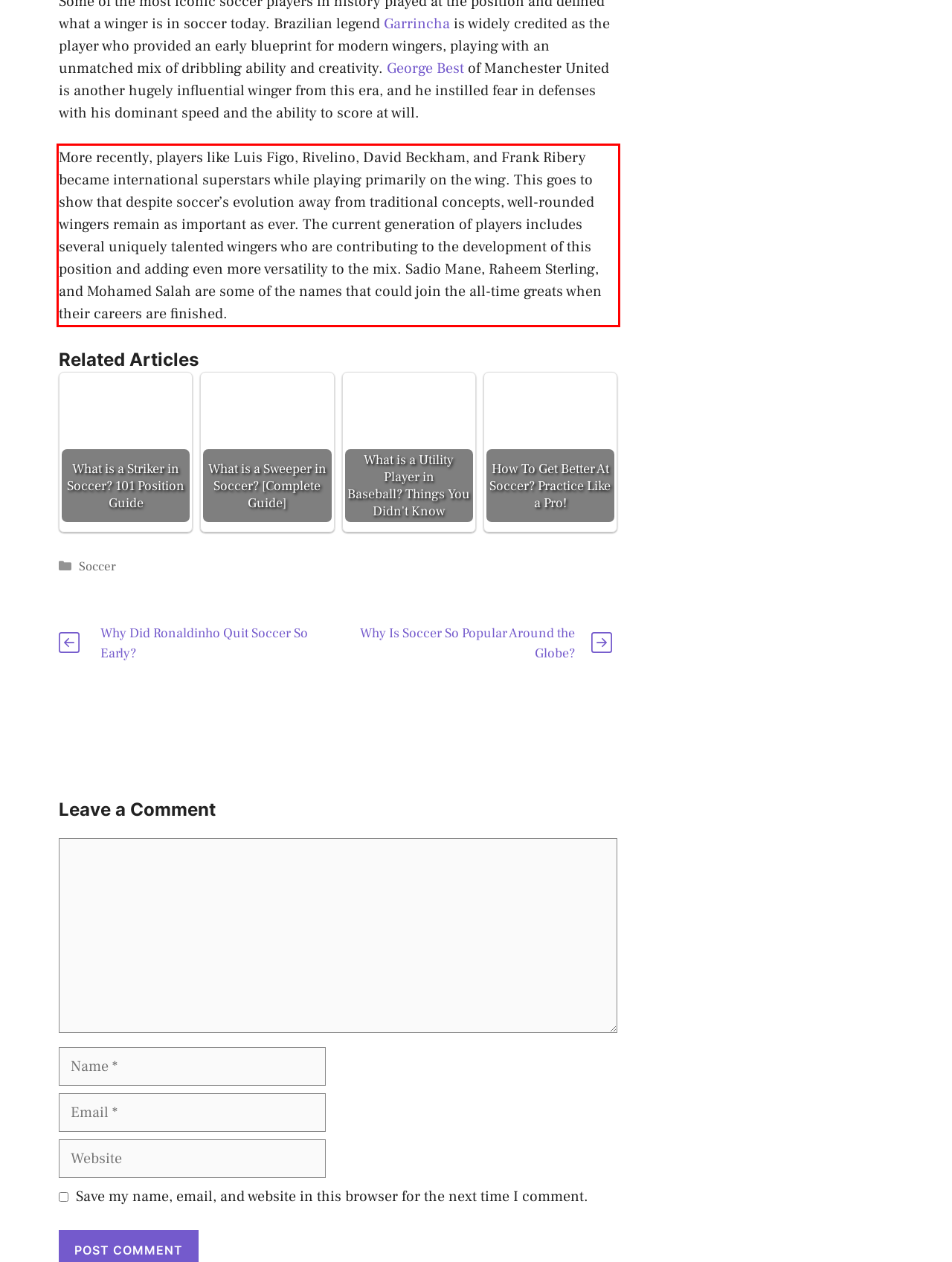Given a screenshot of a webpage containing a red rectangle bounding box, extract and provide the text content found within the red bounding box.

More recently, players like Luis Figo, Rivelino, David Beckham, and Frank Ribery became international superstars while playing primarily on the wing. This goes to show that despite soccer’s evolution away from traditional concepts, well-rounded wingers remain as important as ever. The current generation of players includes several uniquely talented wingers who are contributing to the development of this position and adding even more versatility to the mix. Sadio Mane, Raheem Sterling, and Mohamed Salah are some of the names that could join the all-time greats when their careers are finished.